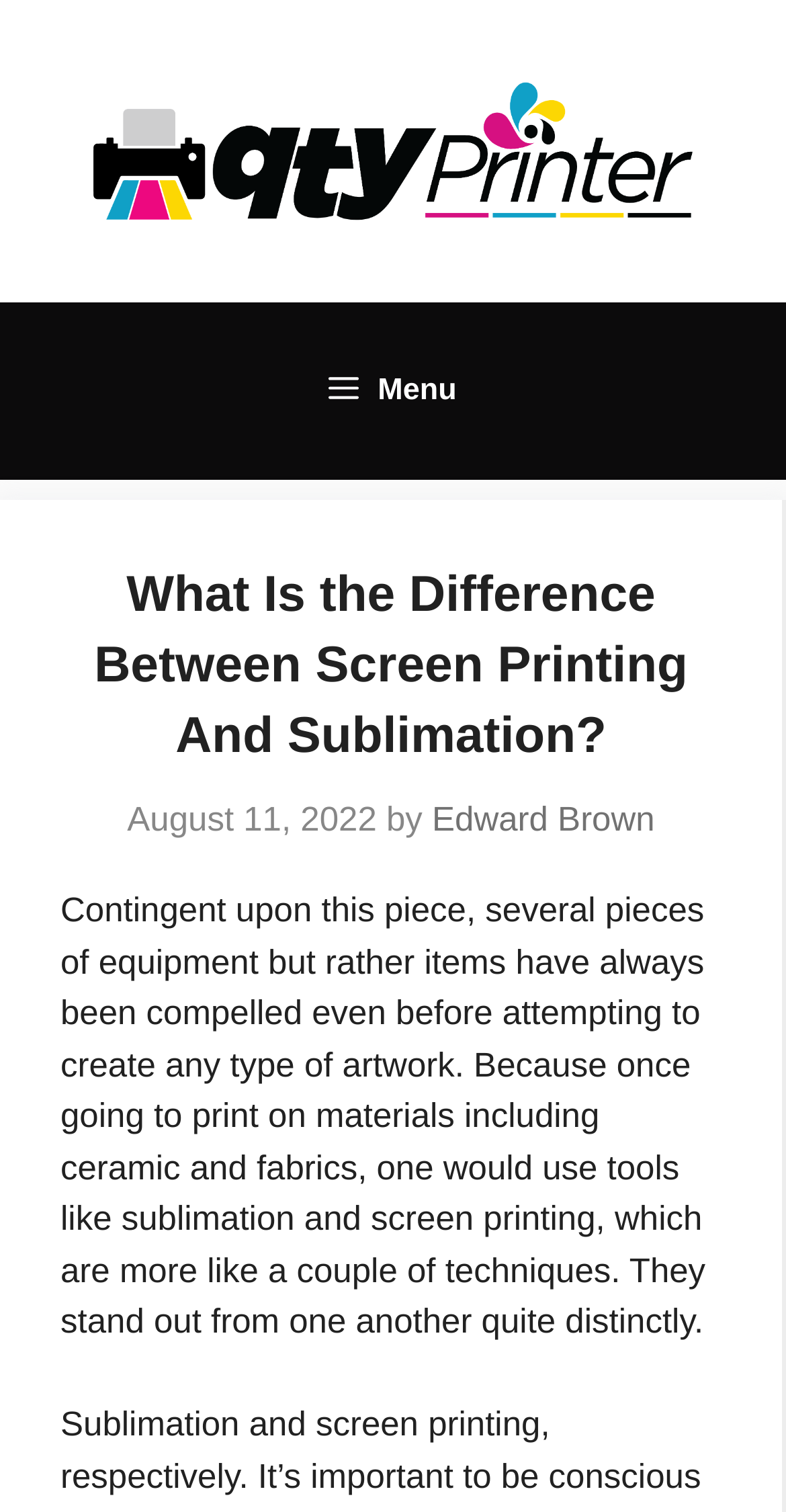Using the provided description: "title="French"", find the bounding box coordinates of the corresponding UI element. The output should be four float numbers between 0 and 1, in the format [left, top, right, bottom].

None